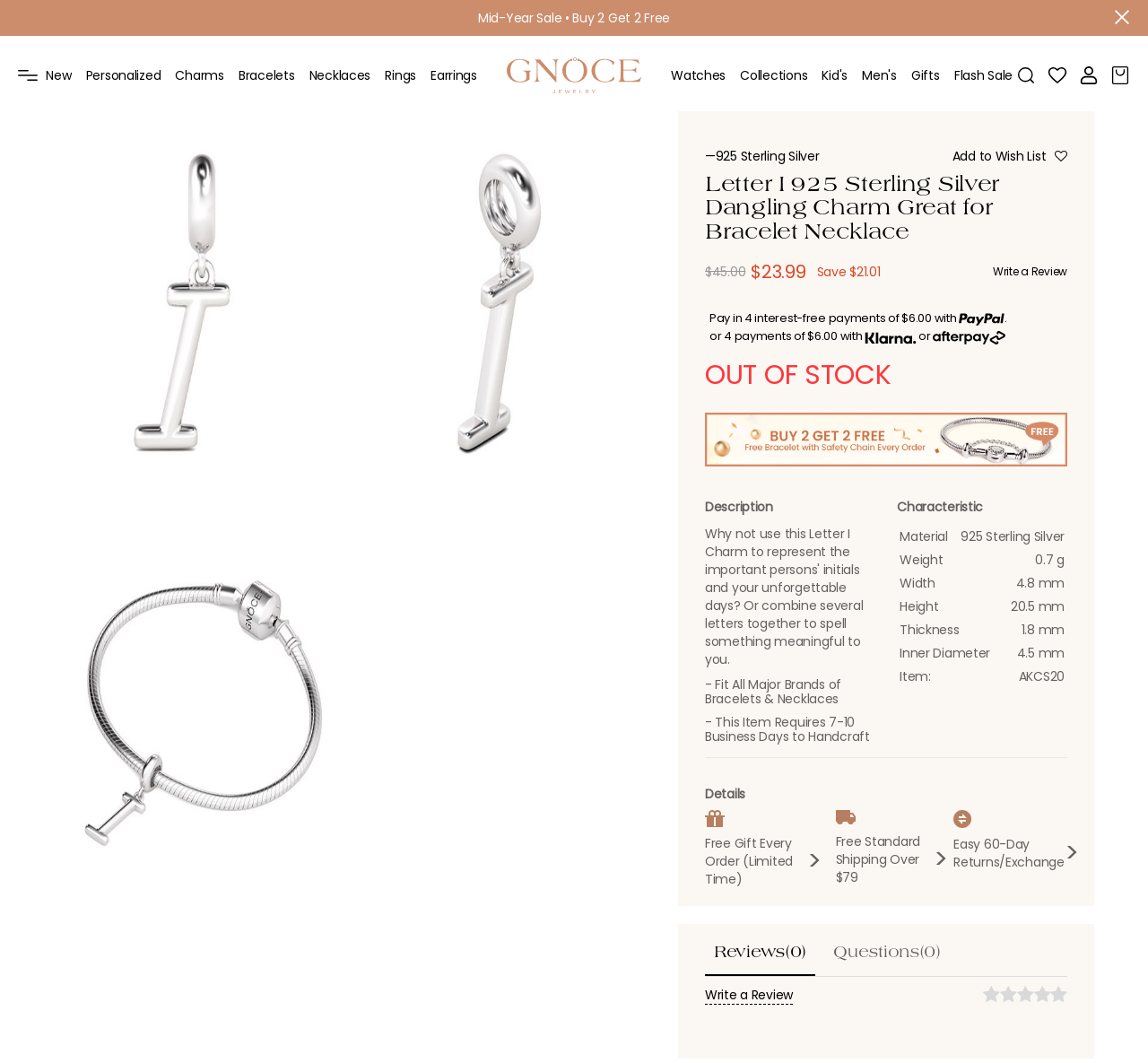Determine the bounding box coordinates for the clickable element required to fulfill the instruction: "Go to RADA's homepage". Provide the coordinates as four float numbers between 0 and 1, i.e., [left, top, right, bottom].

None